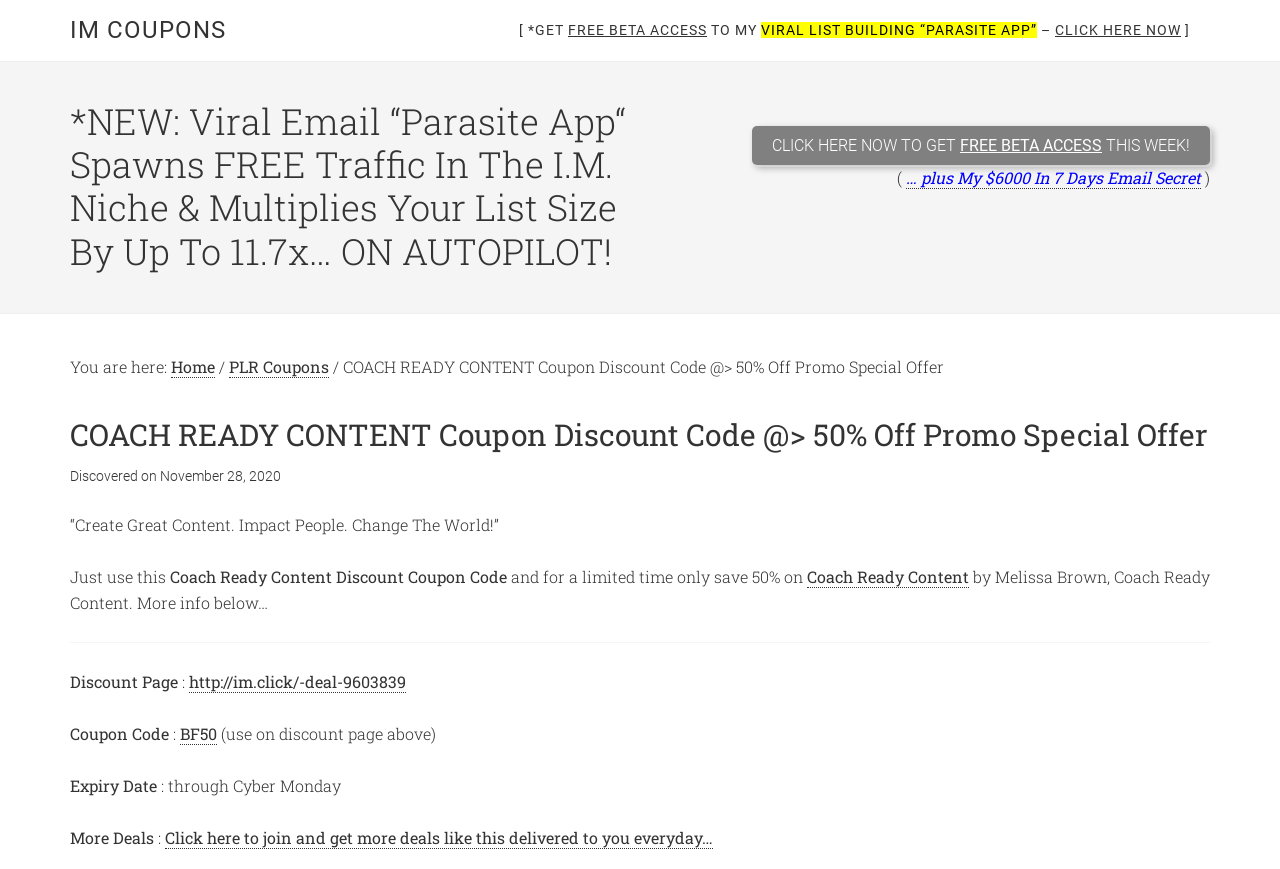Carefully examine the image and provide an in-depth answer to the question: What is the name of the viral list building app?

I found the name of the app by looking at the section that says '*NEW: Viral Email “Parasite App“ Spawns FREE Traffic In The I.M. Niche & Multiplies Your List Size By Up To 11.7x… ON AUTOPILOT!'.